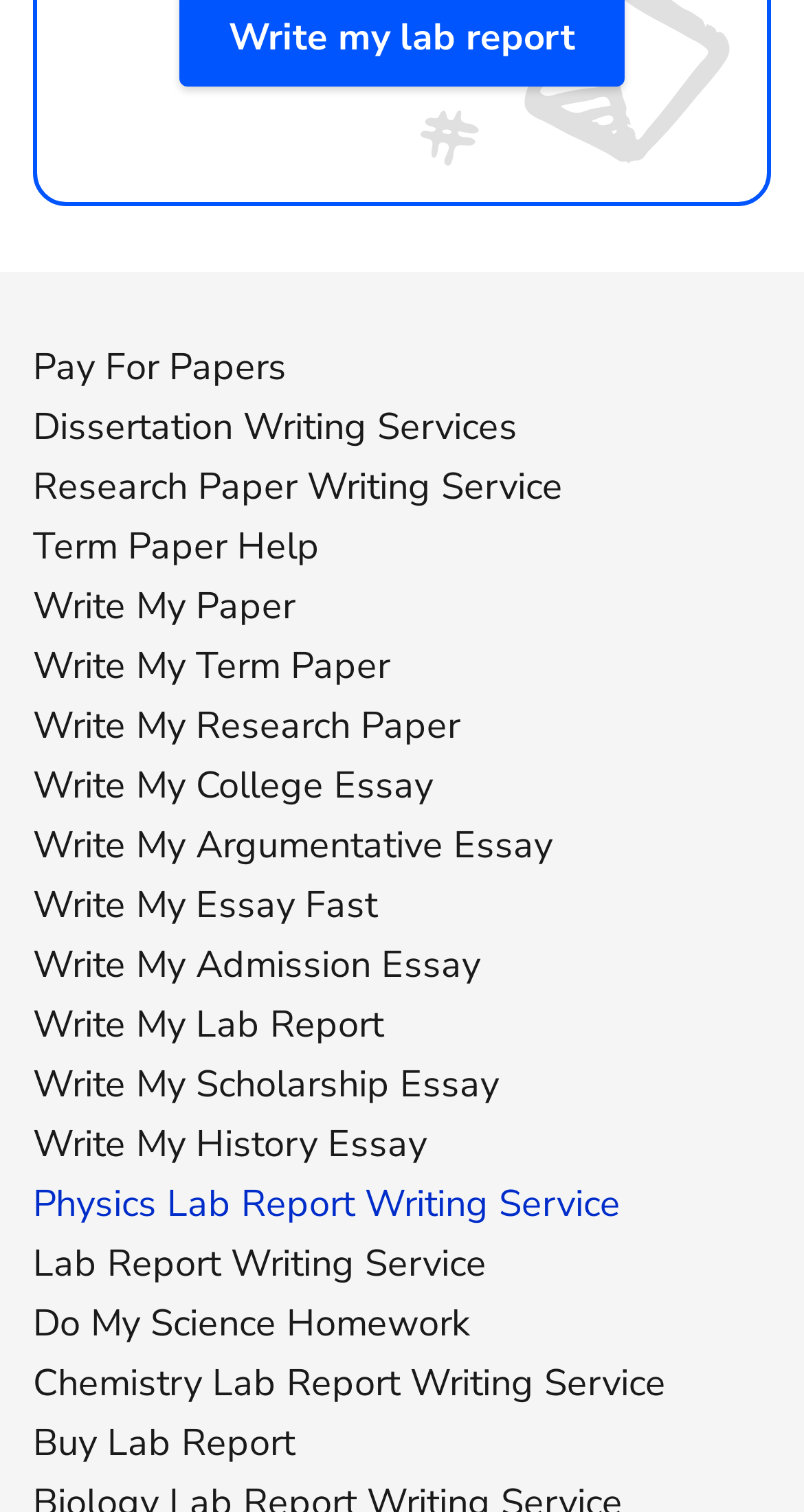Please identify the bounding box coordinates of the element that needs to be clicked to execute the following command: "Select 'Write My Essay Fast'". Provide the bounding box using four float numbers between 0 and 1, formatted as [left, top, right, bottom].

[0.041, 0.581, 0.469, 0.614]